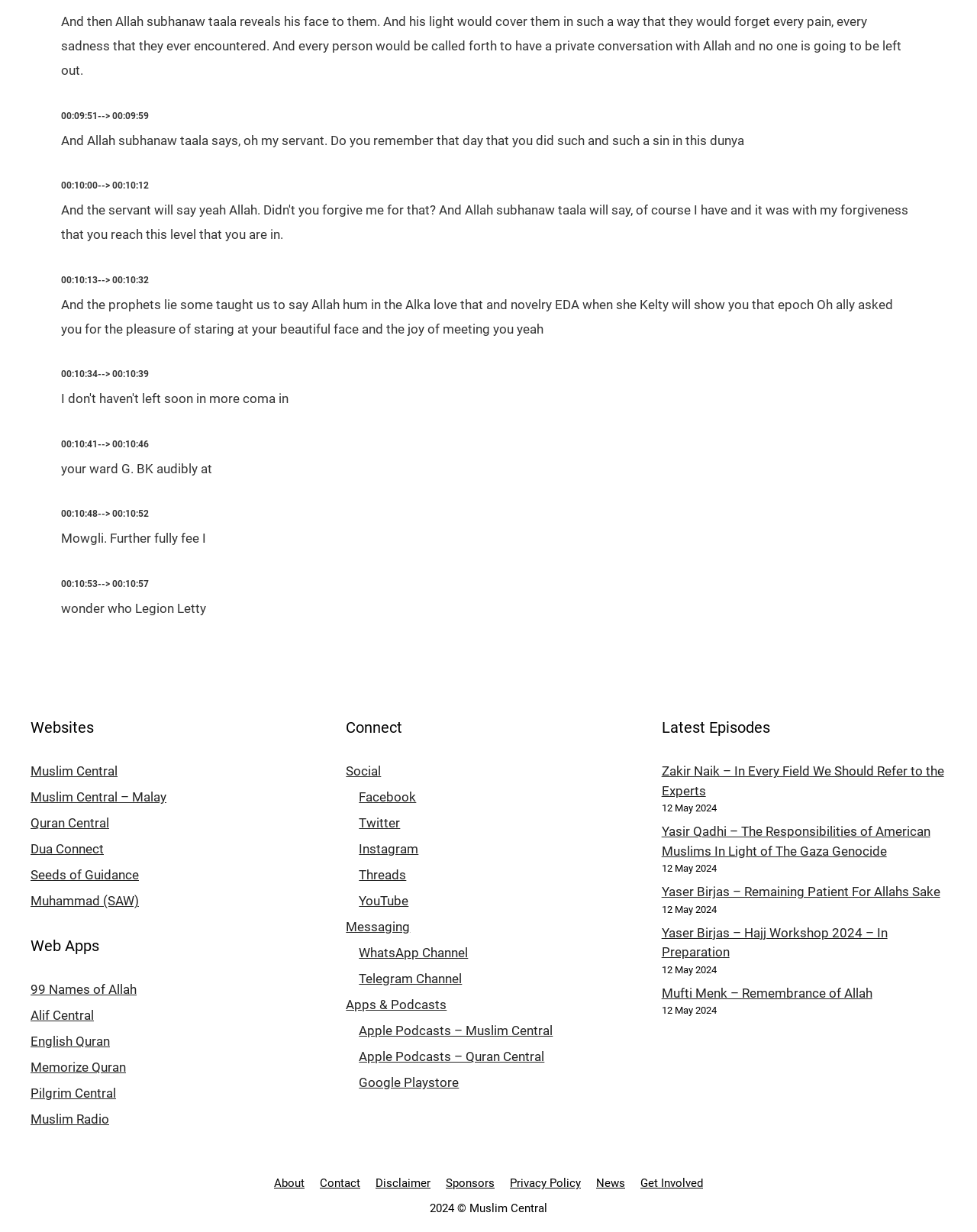What is the purpose of the 'Websites' section?
Using the image as a reference, answer the question with a short word or phrase.

To provide links to related websites